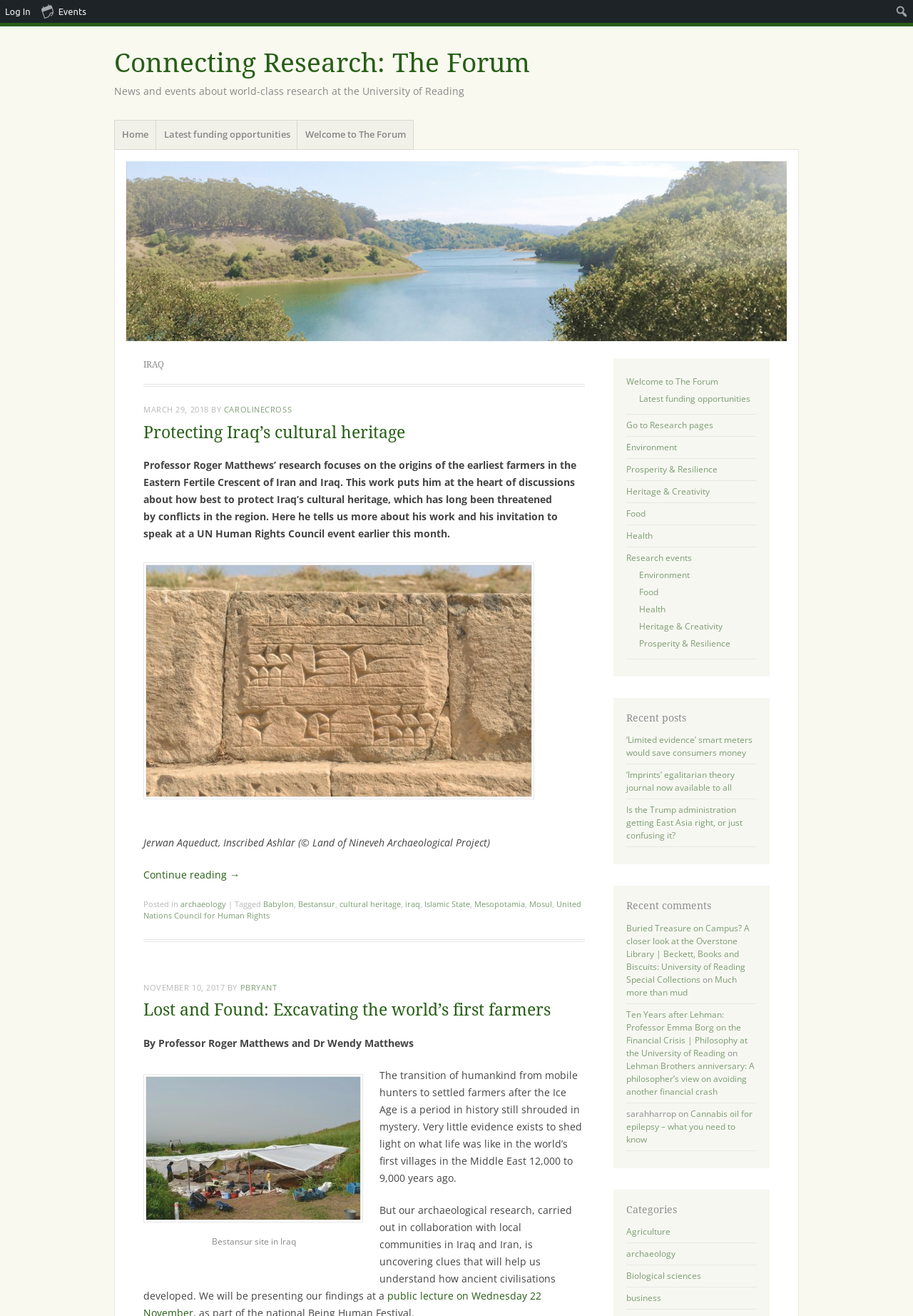Please specify the coordinates of the bounding box for the element that should be clicked to carry out this instruction: "Go to the 'Home' page". The coordinates must be four float numbers between 0 and 1, formatted as [left, top, right, bottom].

[0.125, 0.091, 0.172, 0.114]